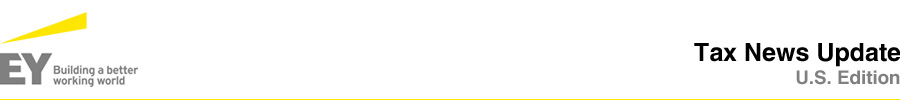Provide a thorough and detailed response to the question by examining the image: 
What is the likely profession of the target audience?

The overall composition of the design combines professional aesthetics with clear informational purpose, aligning with EY's brand identity in the finance and consulting sector, which suggests that the target audience is likely professionals seeking current information and updates in the tax landscape.